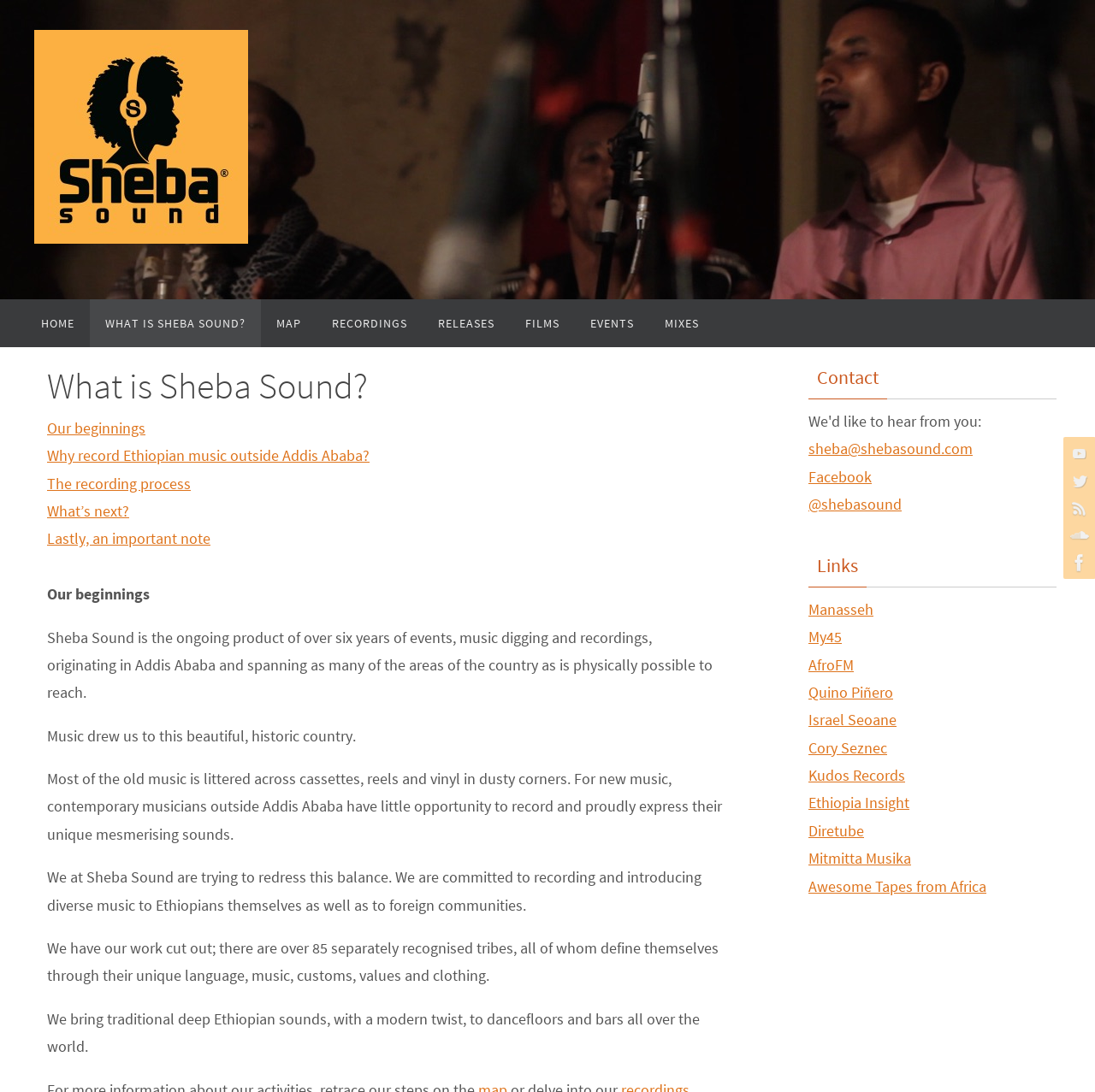Use a single word or phrase to answer the question:
How many links are available under 'Links' section?

9